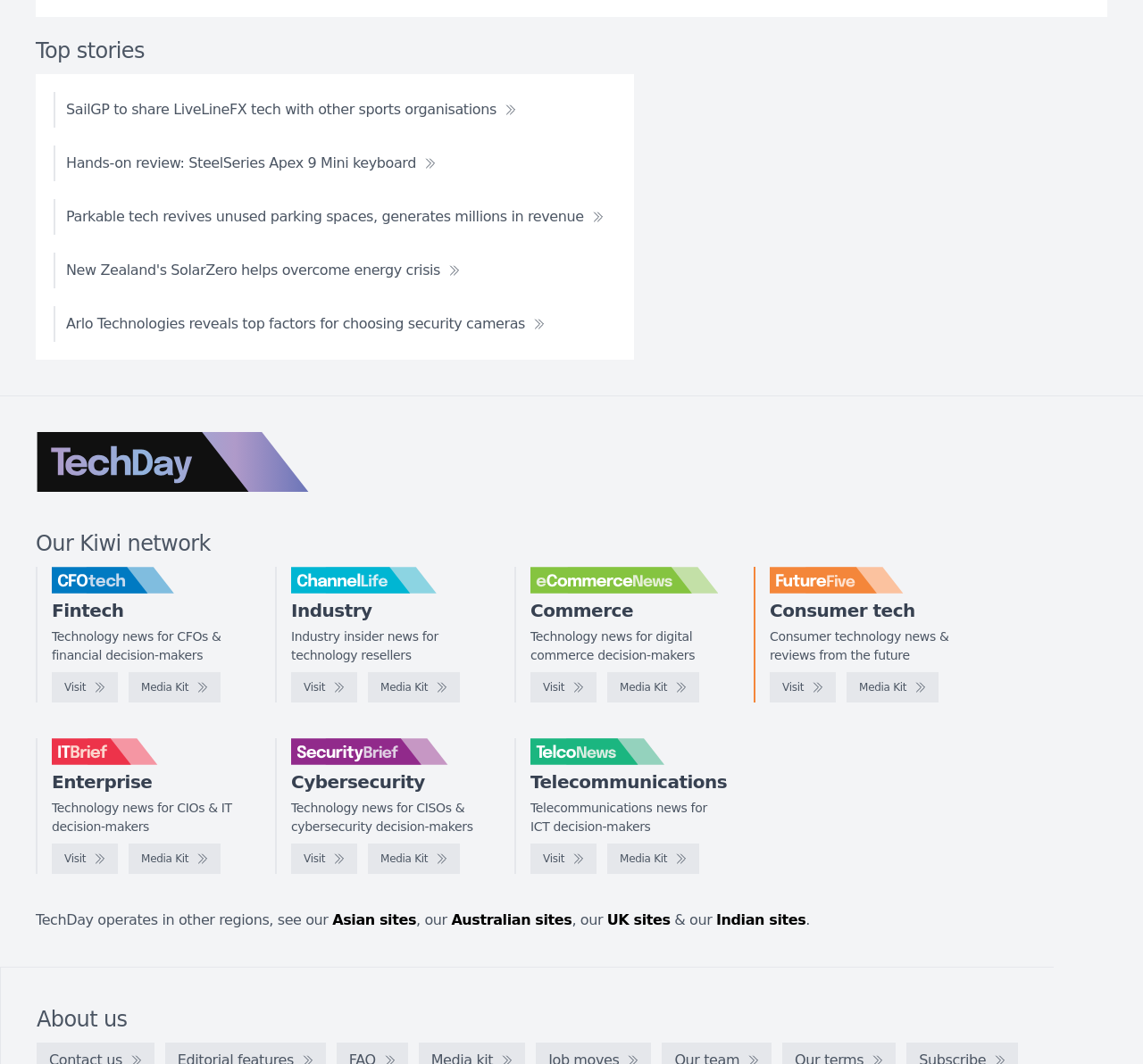Please identify the bounding box coordinates of the element's region that needs to be clicked to fulfill the following instruction: "Read the 'Hands-on review: SteelSeries Apex 9 Mini keyboard' article". The bounding box coordinates should consist of four float numbers between 0 and 1, i.e., [left, top, right, bottom].

[0.047, 0.137, 0.392, 0.17]